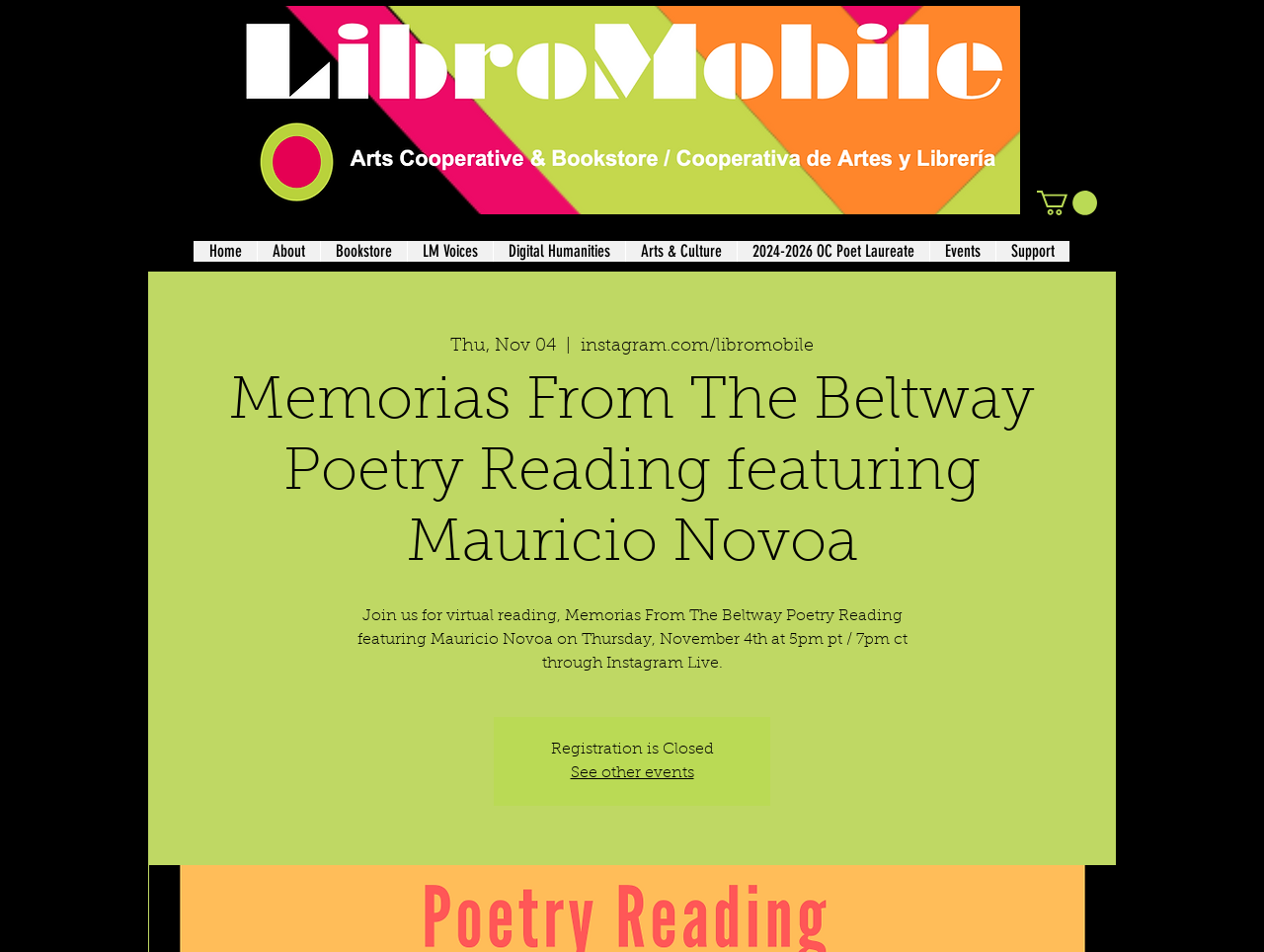Explain in detail what is displayed on the webpage.

The webpage is promoting a virtual poetry reading event, "Memorias From The Beltway Poetry Reading featuring Mauricio Novoa", taking place on Thursday, November 4th at 5pm pt / 7pm ct through Instagram Live. 

At the top left of the page, there is a banner image with the text "Established in 2016" and a link to "LibroMobile Banner". 

To the right of the banner, there is a button with an image. 

Below the banner, there is a navigation menu with links to "Home", "About", "Bookstore", and other sections. The menu is divided into several categories, including "LM Voices", "Digital Humanities", "Arts & Culture", and "2024-2026 OC Poet Laureate", each with its own set of links. 

On the right side of the navigation menu, there is a section with the event details, including the date "Thu, Nov 04" and the Instagram link "instagram.com/libromobile". 

The main content of the page is a heading announcing the poetry reading event, followed by a paragraph describing the event and its details. 

Below the event description, there is a notice stating "Registration is Closed". 

Finally, there is a link to "See other events" at the bottom of the page.